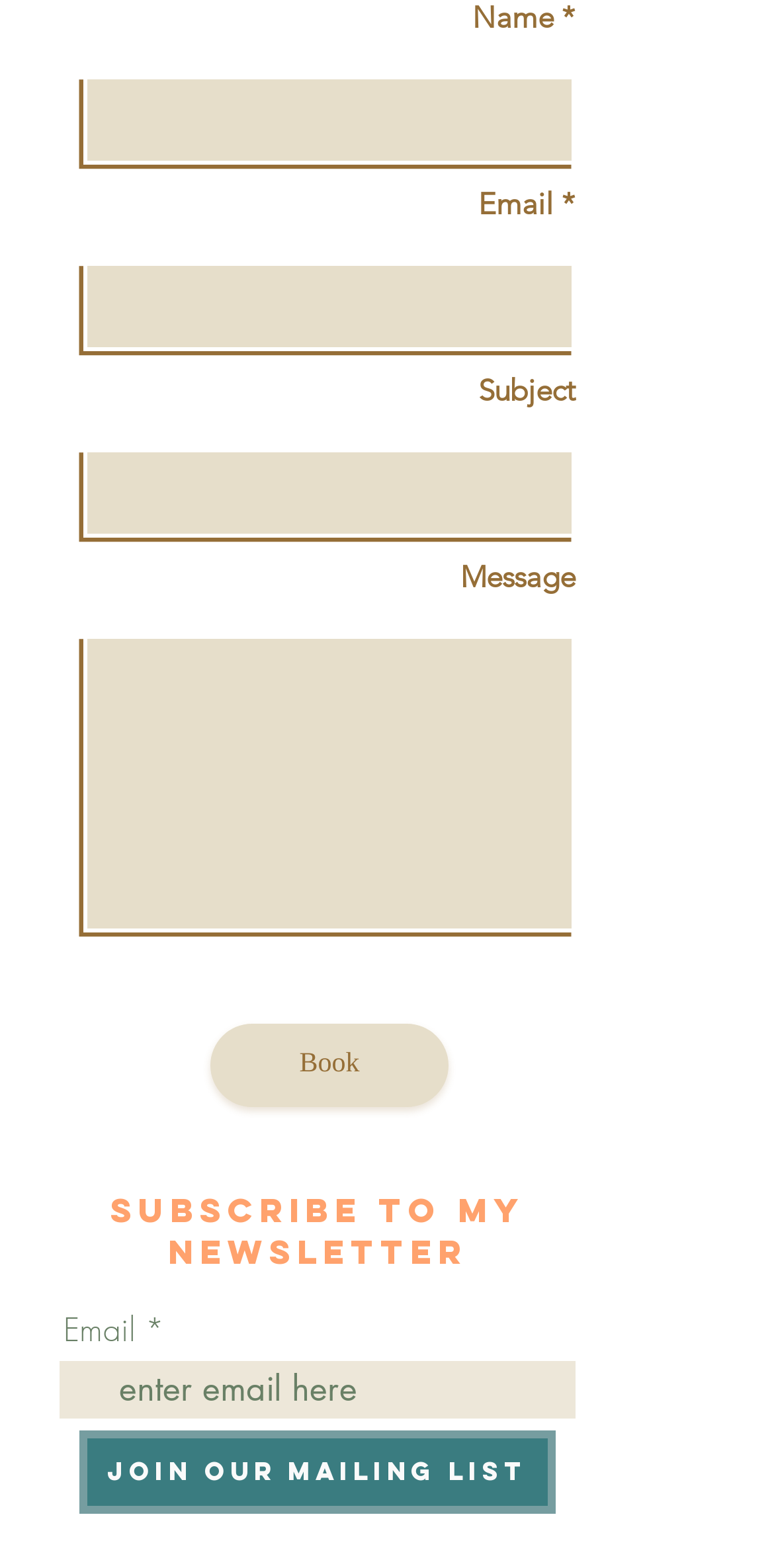What is the text on the second button?
Give a detailed response to the question by analyzing the screenshot.

The text on the second button is 'Join Our Mailing List', which is indicated by the 'button' element with the text 'Join Our Mailing List'.